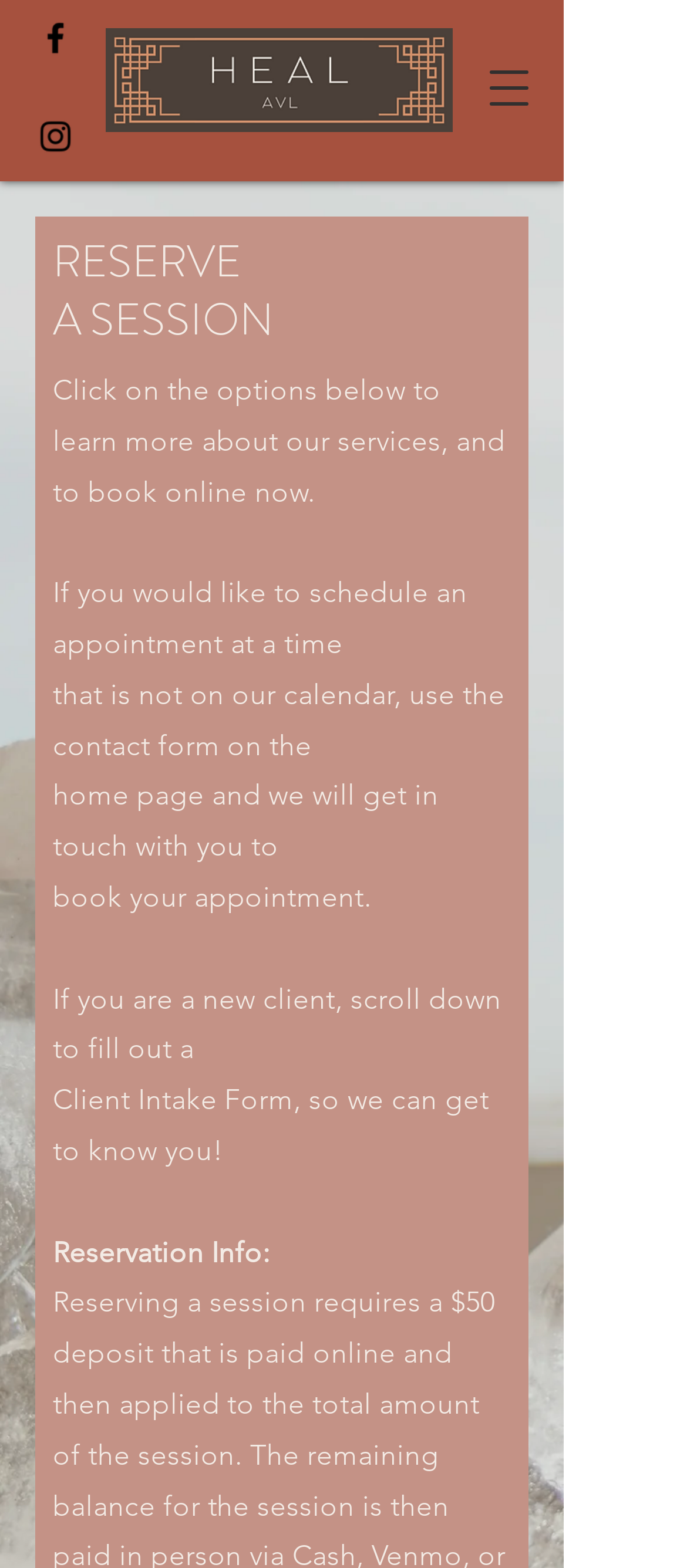Identify the bounding box for the described UI element: "aria-label="Black Instagram Icon"".

[0.051, 0.074, 0.11, 0.1]